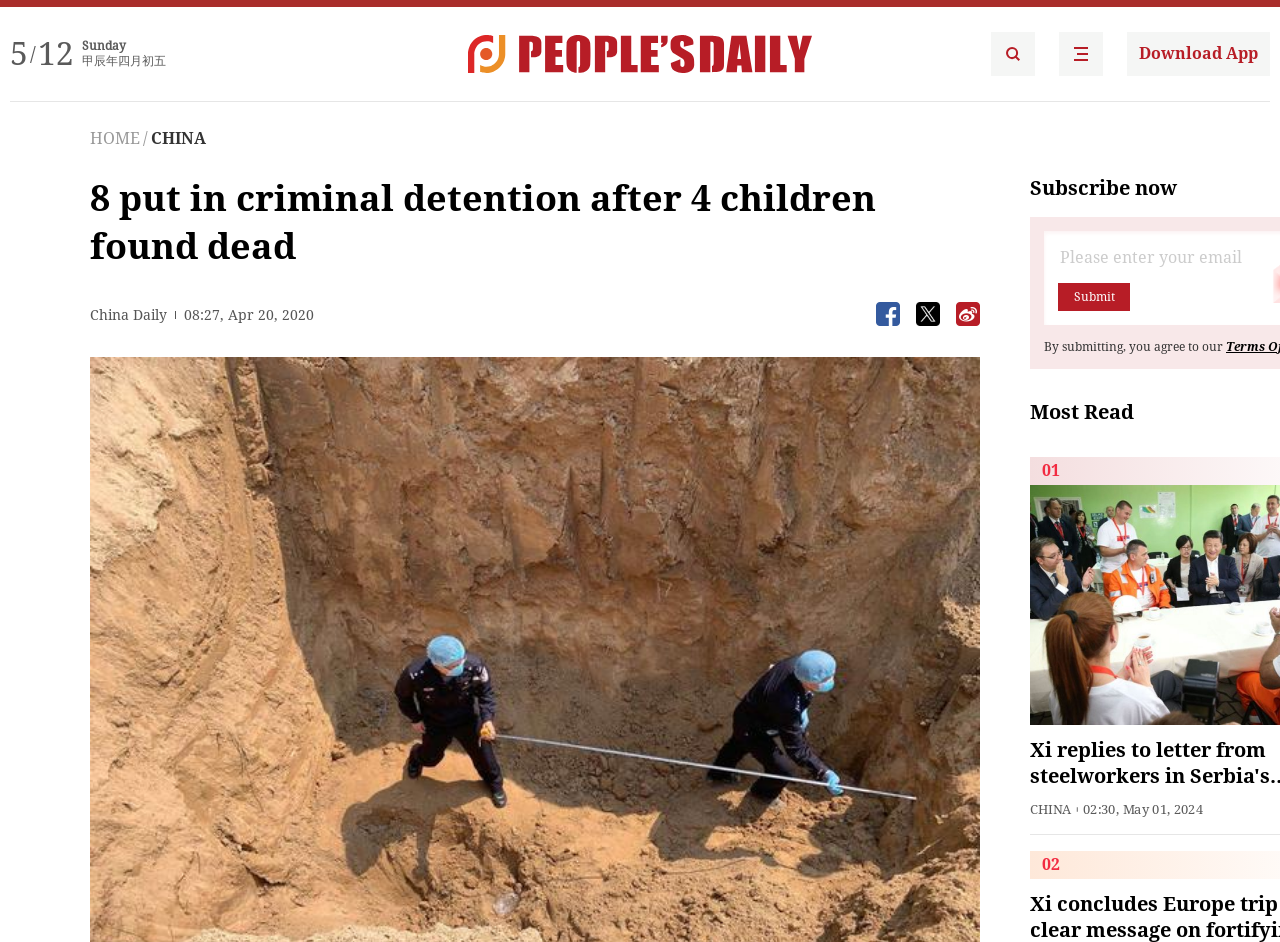Explain the webpage in detail.

The webpage appears to be a news article page from People's Daily English language App. At the top left, there is a date display showing "5" and "12" with a slash in between, indicating the date "5/12". Next to it is the text "Sunday" and some Chinese characters. 

On the top right, there are two identical links with the text "People's Daily English language App - Homepage - Breaking News, China News, World News and Video" accompanied by an image. 

Below the date display, there is a navigation menu with links to "HOME" and "CHINA". The main article title "8 put in criminal detention after 4 children found dead" is displayed prominently, with the source "China Daily" and the timestamp "08:27, Apr 20, 2020" below it.

To the right of the article title, there are three buttons with images, likely for sharing or social media purposes. Below the article title, there is a call-to-action button "Subscribe now" and a submission form with a "Submit" button. 

The webpage also features a "Most Read" section with an article title and a timestamp. There are a total of three images on the page, all of which are associated with links or buttons.